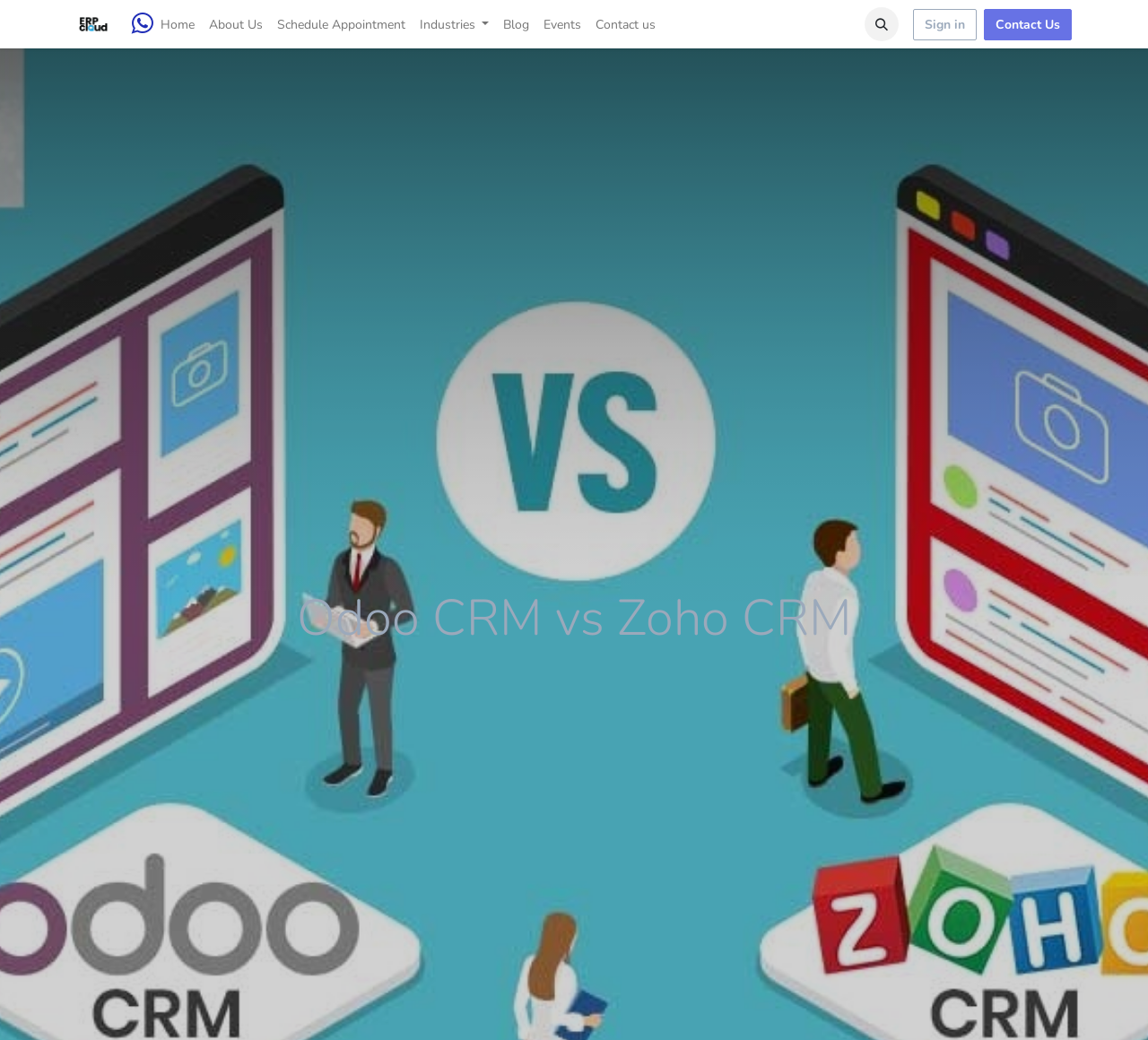Please determine the bounding box coordinates of the clickable area required to carry out the following instruction: "Navigate to Home". The coordinates must be four float numbers between 0 and 1, represented as [left, top, right, bottom].

[0.133, 0.007, 0.176, 0.039]